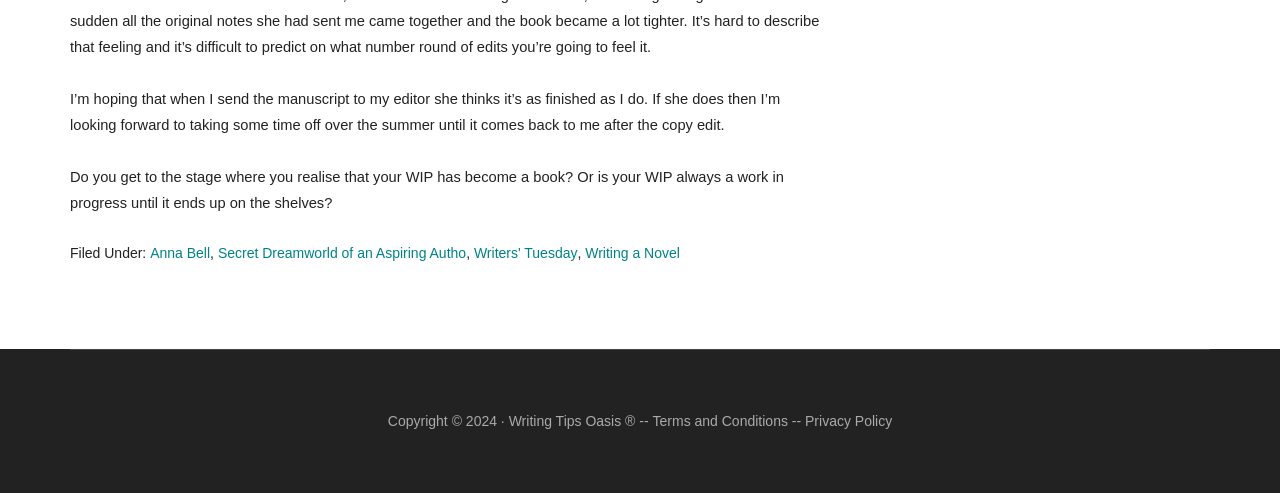What is the copyright year of the webpage?
Provide a short answer using one word or a brief phrase based on the image.

2024